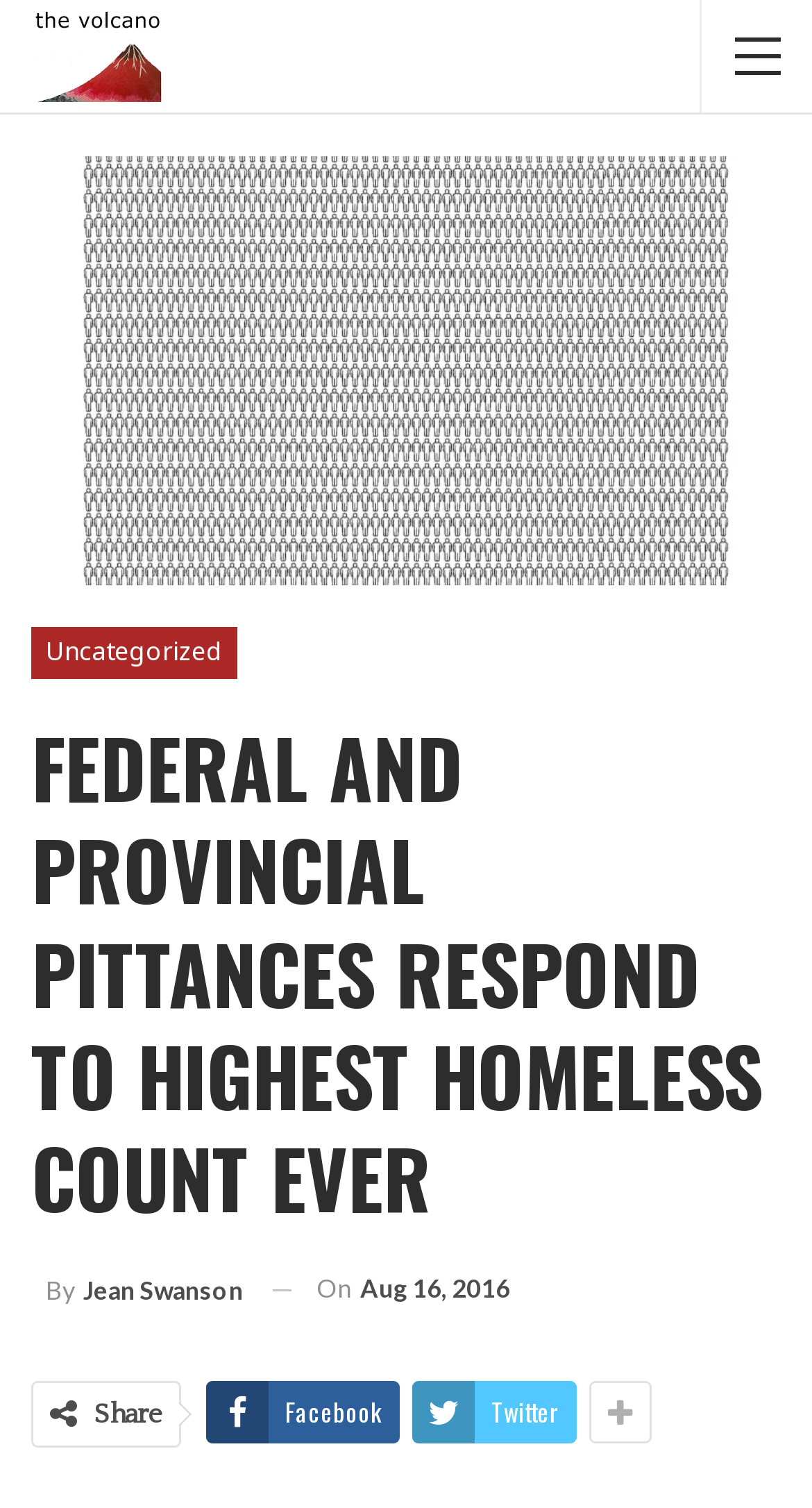Who is the author of the article?
Offer a detailed and exhaustive answer to the question.

I found the answer by examining the link element with the text 'By Jean Swanson', which is a common format for indicating the author of an article.